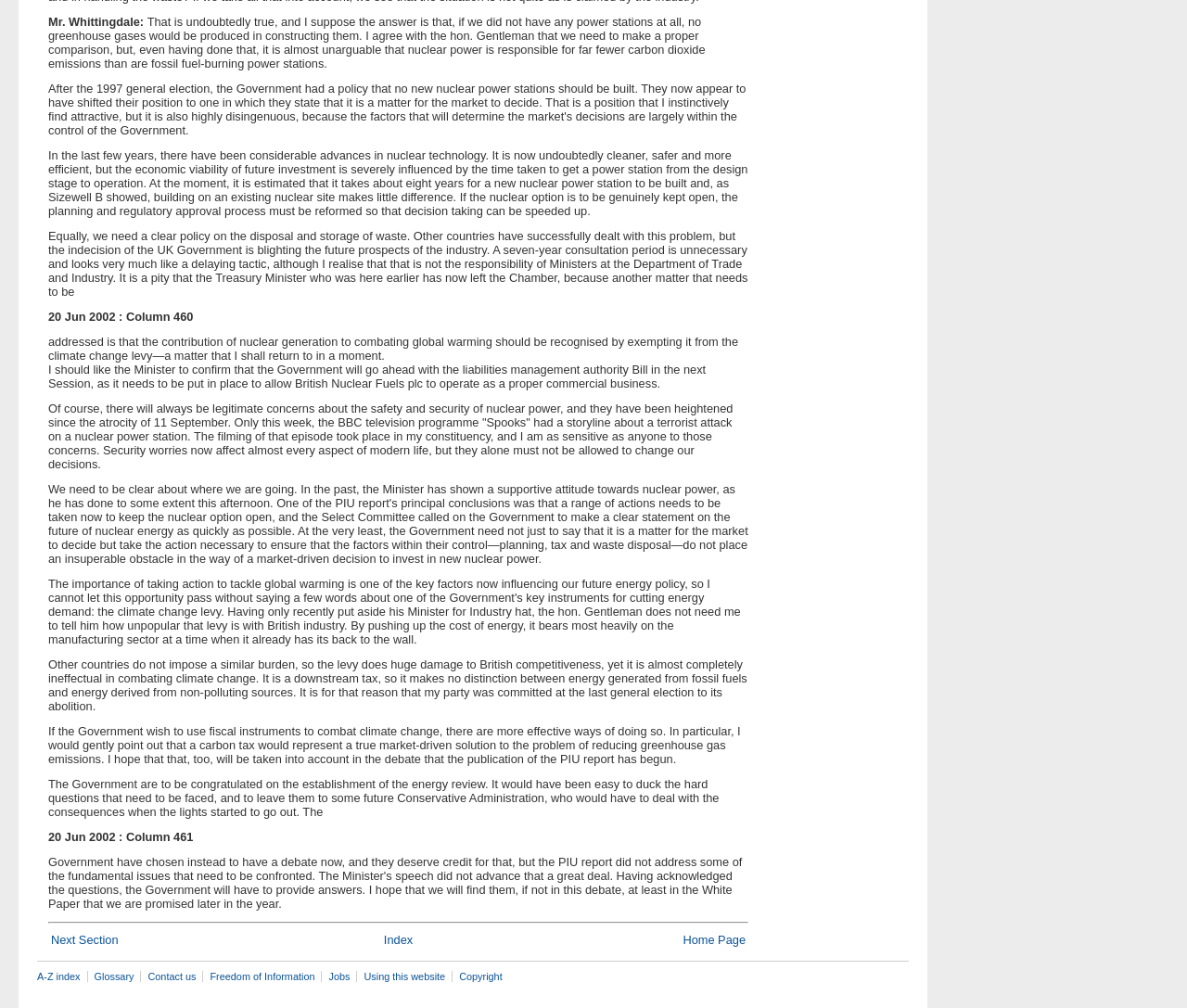Locate the bounding box for the described UI element: "Using this website". Ensure the coordinates are four float numbers between 0 and 1, formatted as [left, top, right, bottom].

[0.301, 0.963, 0.381, 0.974]